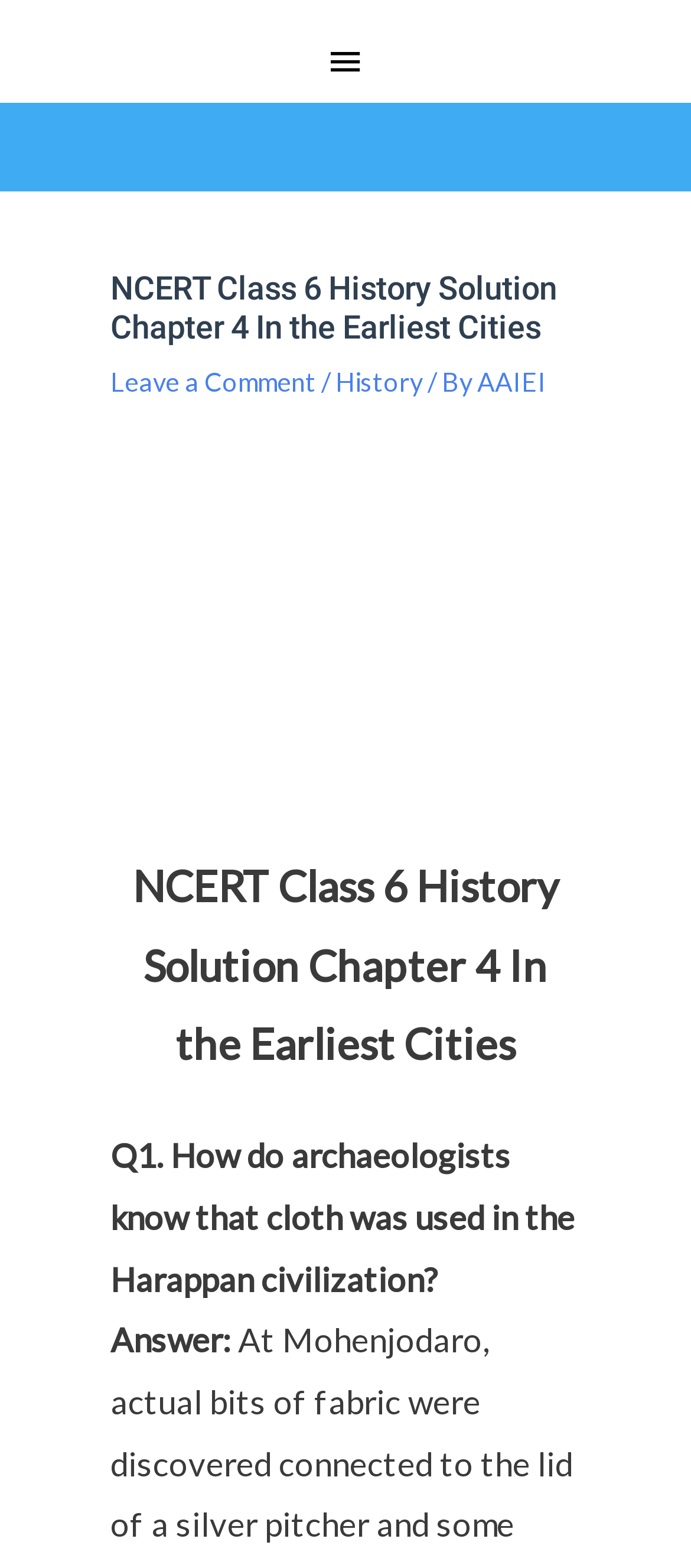Give a detailed explanation of the elements present on the webpage.

The webpage appears to be an educational resource page, specifically focused on NCERT Class 6 History Solution Chapter 4 In the Earliest Cities. At the top, there is a main menu button on the right side, which is not expanded. Below the main menu button, there is a header section that spans across the page, containing a heading with the title of the chapter, a "Leave a Comment" link, a separator, a "History" link, another separator, and an "AAIEI" link.

Below the header section, there is an advertisement iframe that takes up a significant portion of the page. On the left side of the page, there is a large block of text that appears to be the main content of the page, with the title of the chapter repeated. This is followed by a question, "Q1. How do archaeologists know that cloth was used in the Harappan civilization?" and an "Answer:" section below it.

Overall, the page has a simple layout with a clear hierarchy of elements, making it easy to navigate and read.